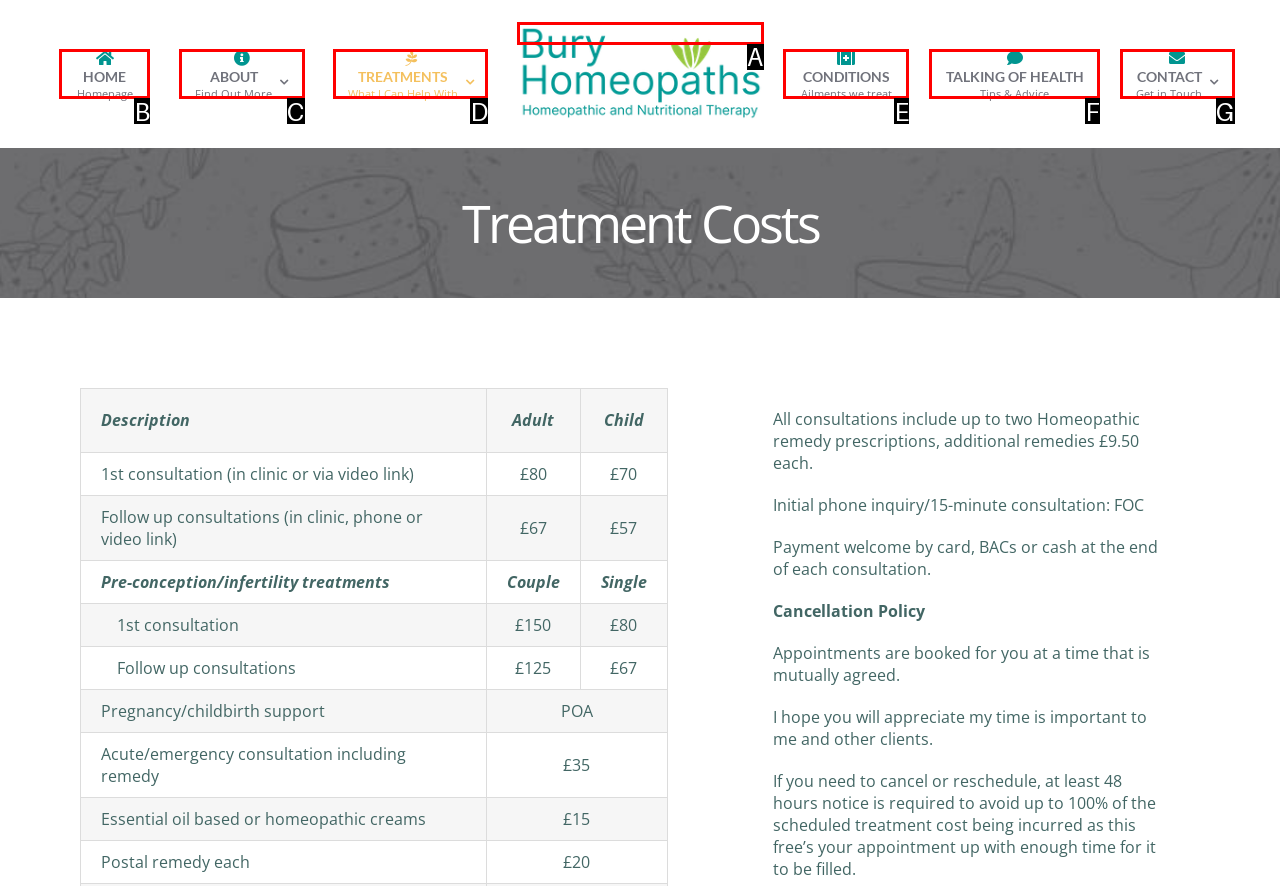Given the description: CONTACTGet in Touch, identify the HTML element that fits best. Respond with the letter of the correct option from the choices.

G